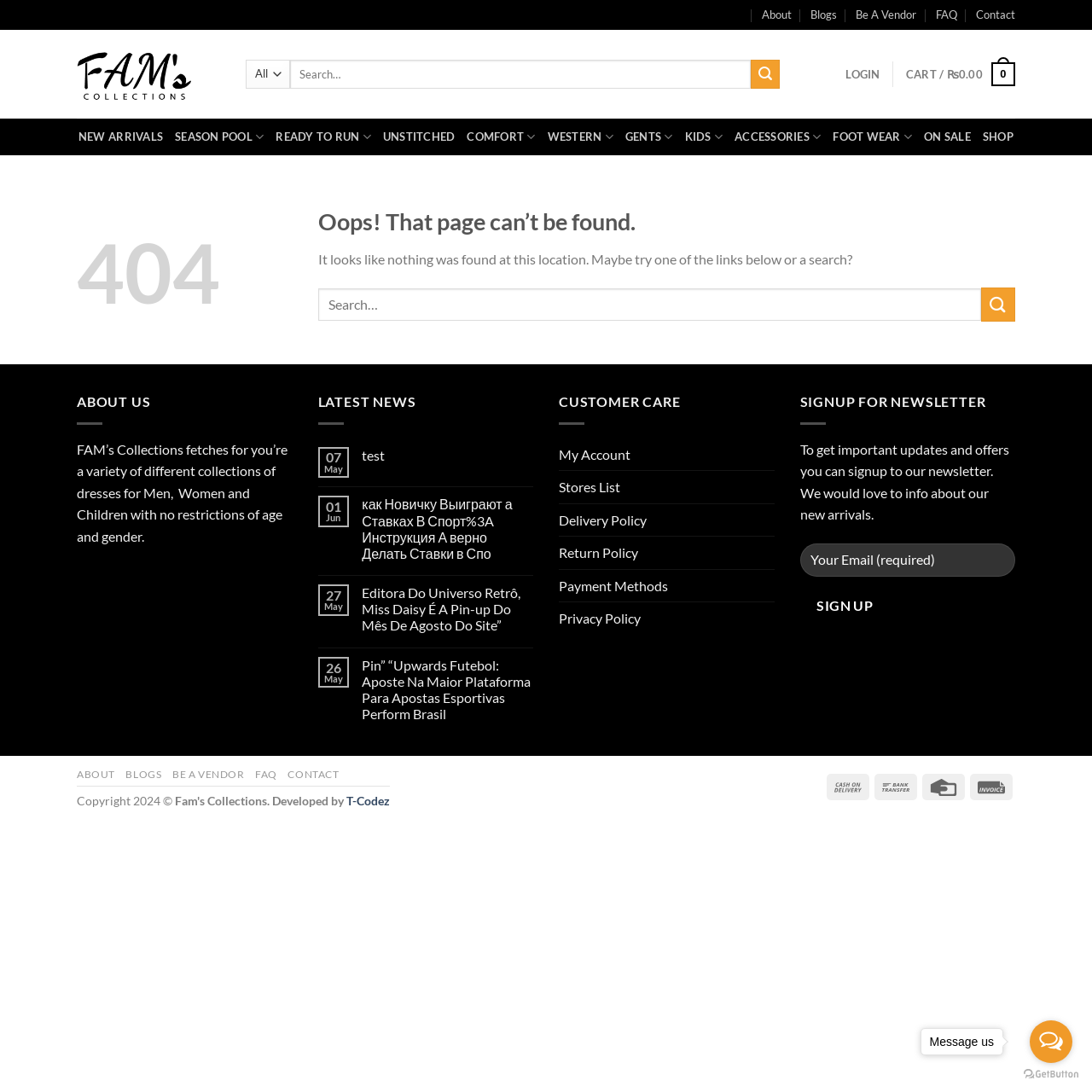Observe the image and answer the following question in detail: How can users contact the website's customer support?

I found the contact information by looking at the 'CUSTOMER CARE' section of the page, which includes links to 'My Account', 'Stores List', and other resources. Additionally, the page includes a newsletter signup form, which suggests that users can contact customer support through email or by signing up for the newsletter.